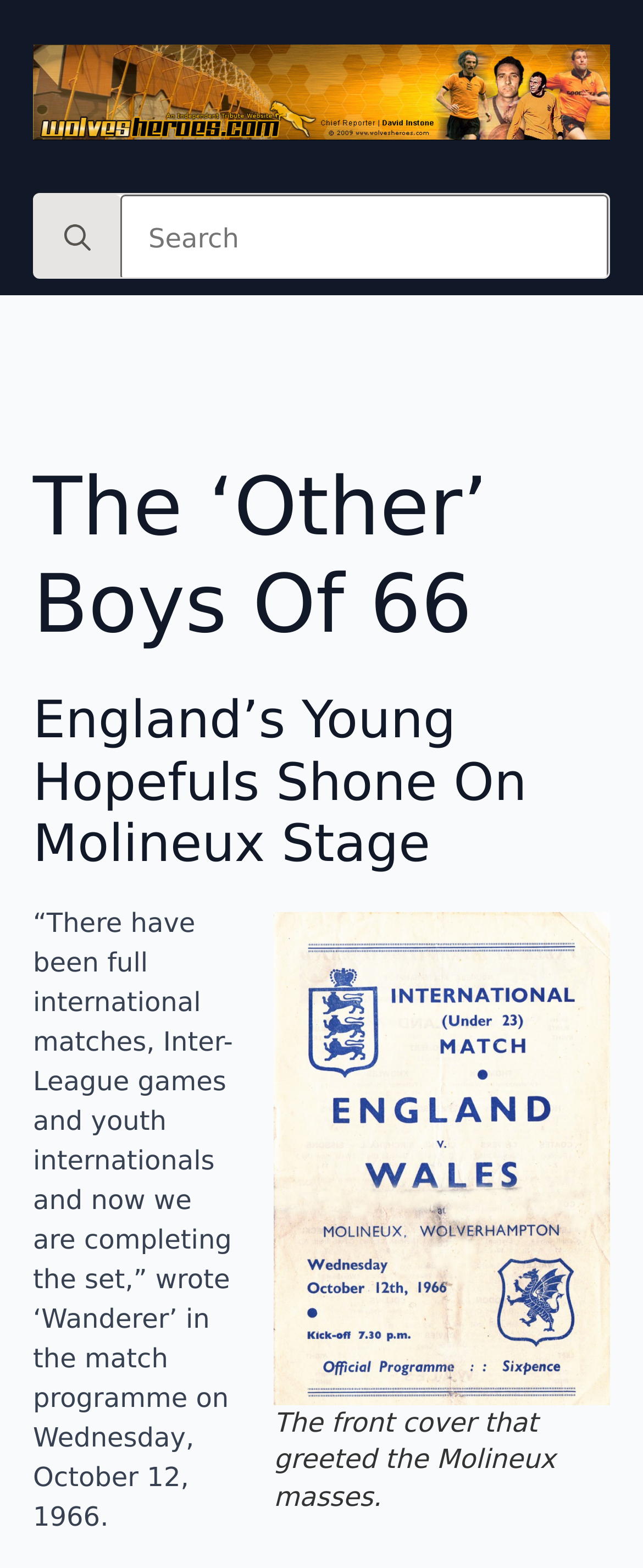Given the description parent_node: Search for: name="s" placeholder="Search", predict the bounding box coordinates of the UI element. Ensure the coordinates are in the format (top-left x, top-left y, bottom-right x, bottom-right y) and all values are between 0 and 1.

[0.187, 0.124, 0.946, 0.179]